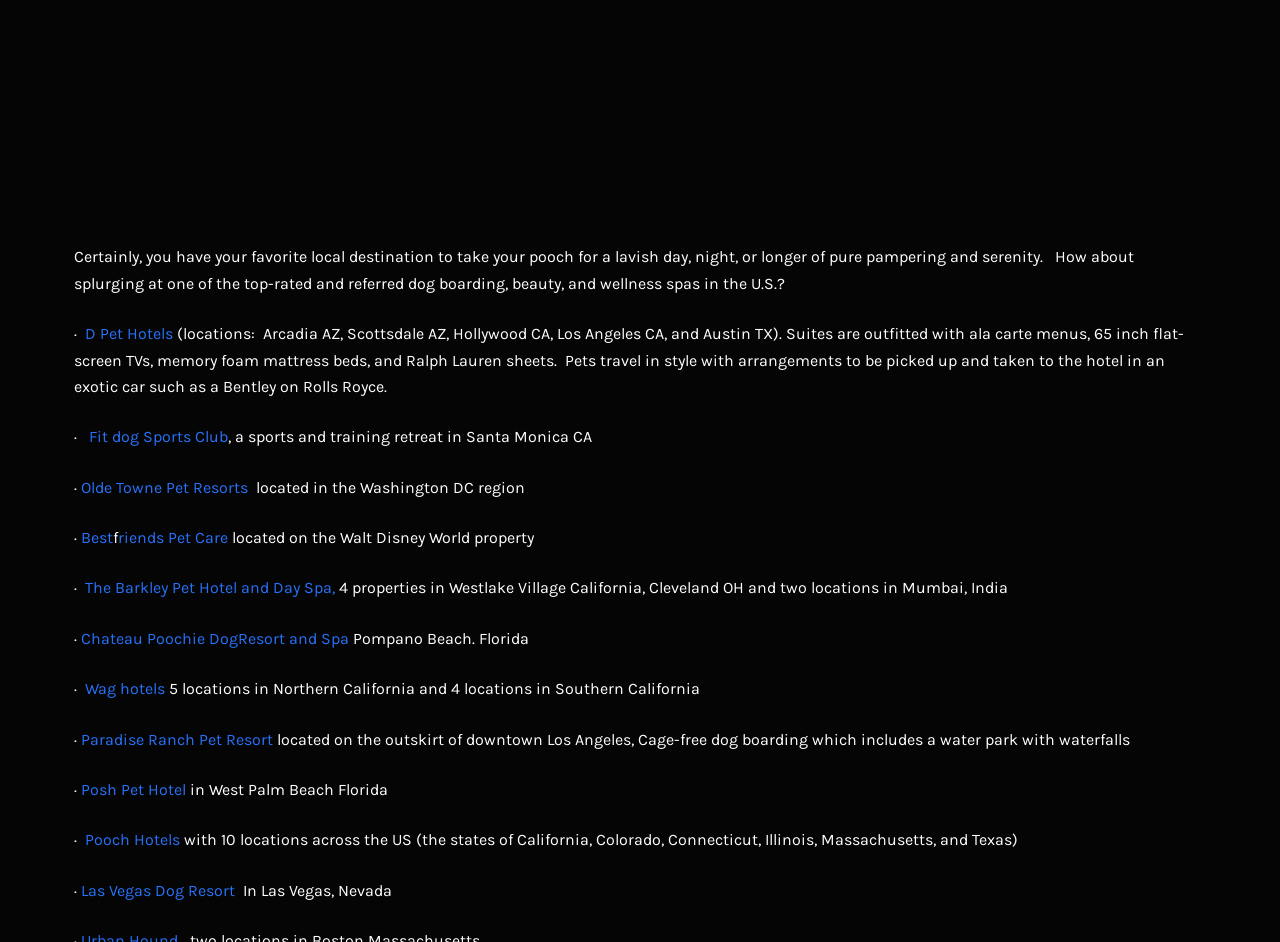Find the bounding box of the UI element described as follows: "Best".

[0.063, 0.561, 0.088, 0.581]